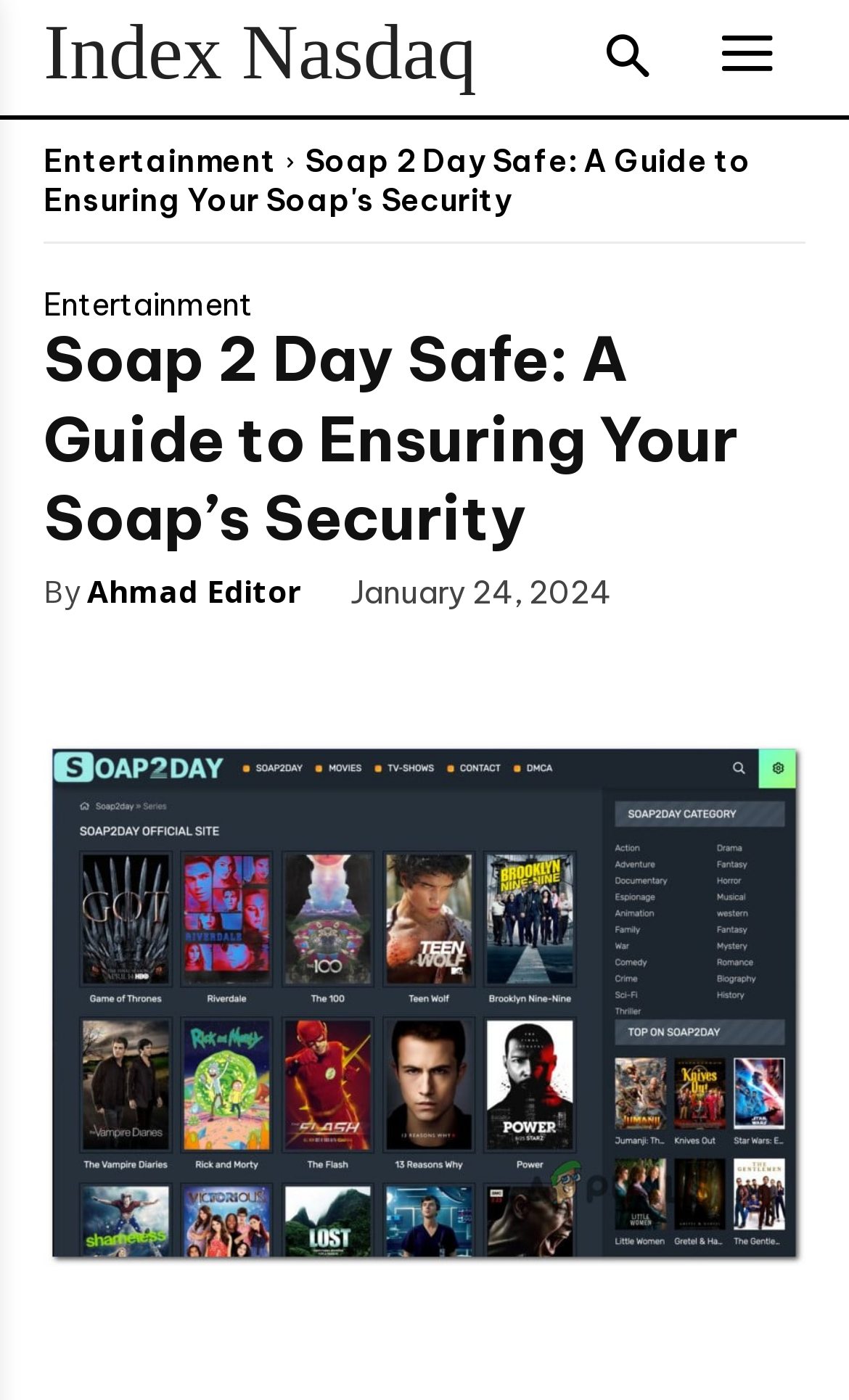Please identify the bounding box coordinates of the area that needs to be clicked to follow this instruction: "visit Entertainment".

[0.051, 0.101, 0.326, 0.129]